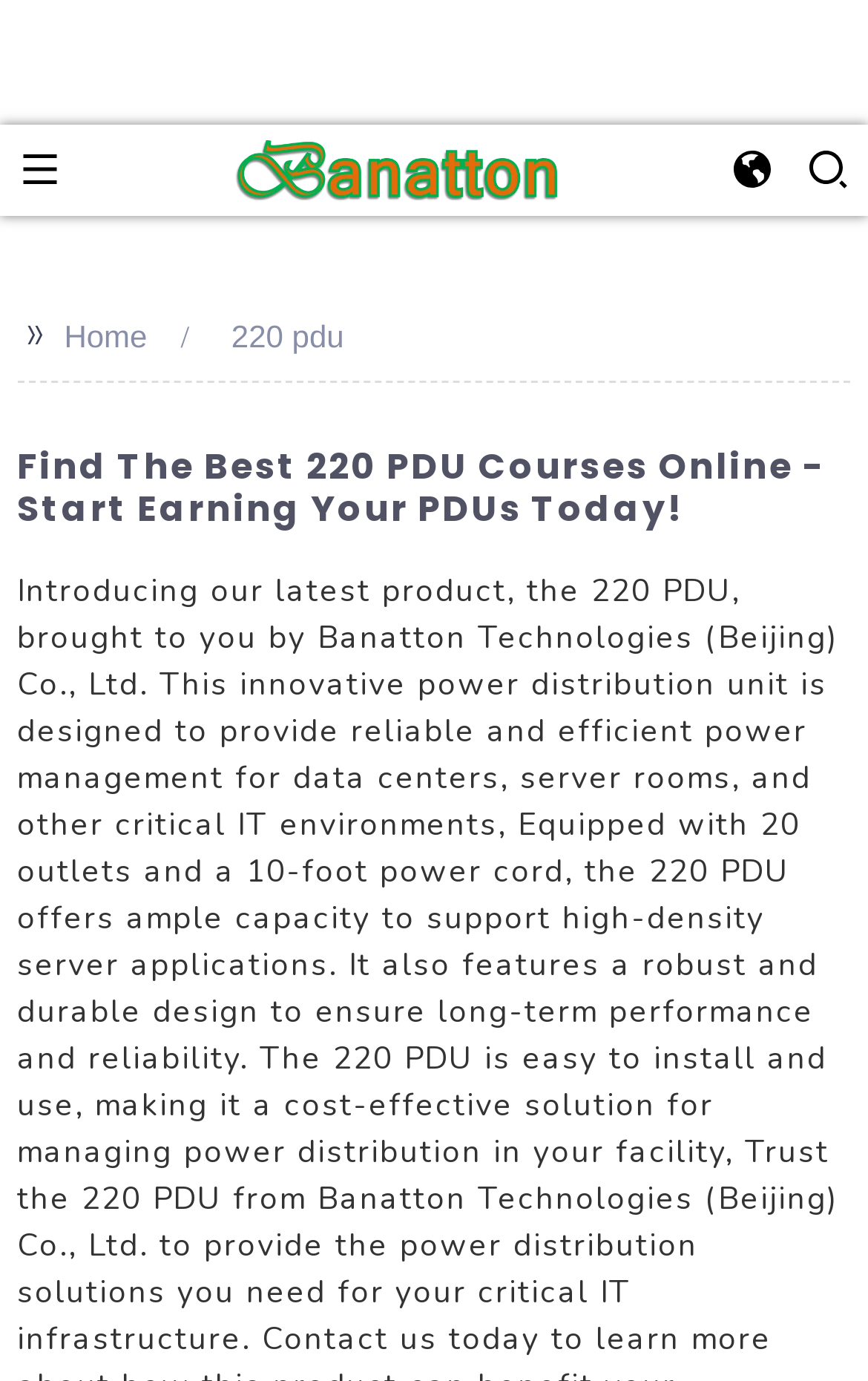Given the description of the UI element: "Home", predict the bounding box coordinates in the form of [left, top, right, bottom], with each value being a float between 0 and 1.

[0.074, 0.23, 0.17, 0.256]